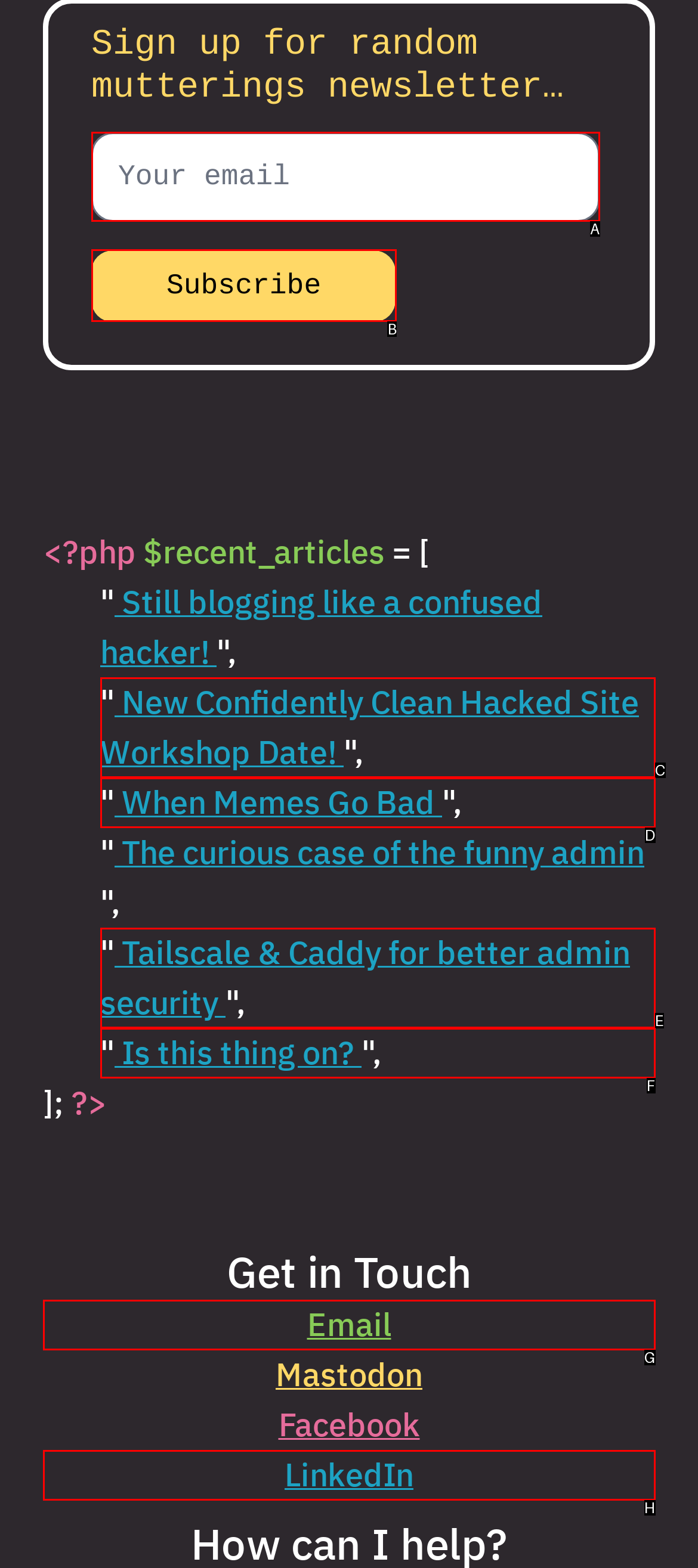Tell me which one HTML element I should click to complete the following task: Subscribe to the newsletter Answer with the option's letter from the given choices directly.

B